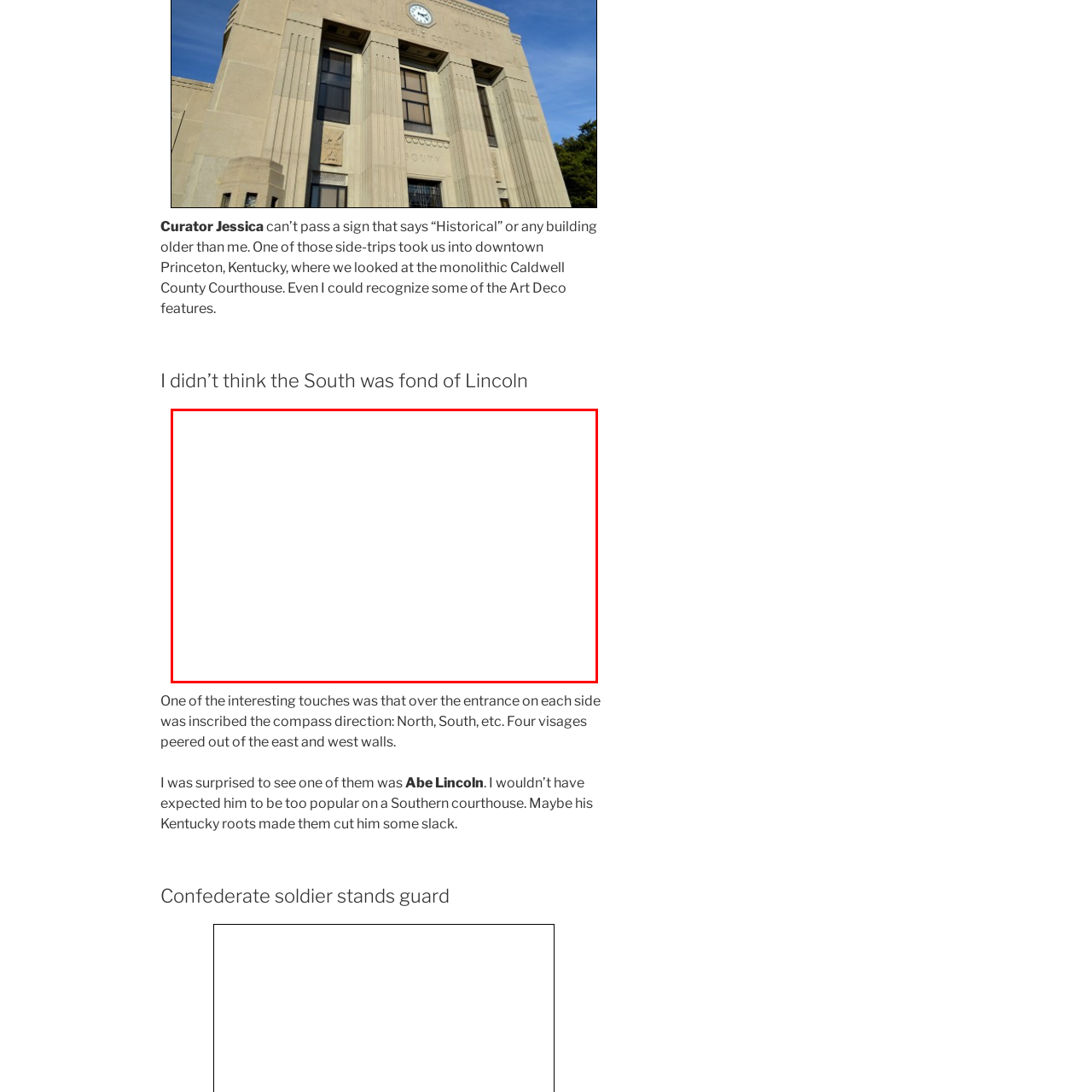When was the photograph taken? Observe the image within the red bounding box and give a one-word or short-phrase answer.

October 28, 2013